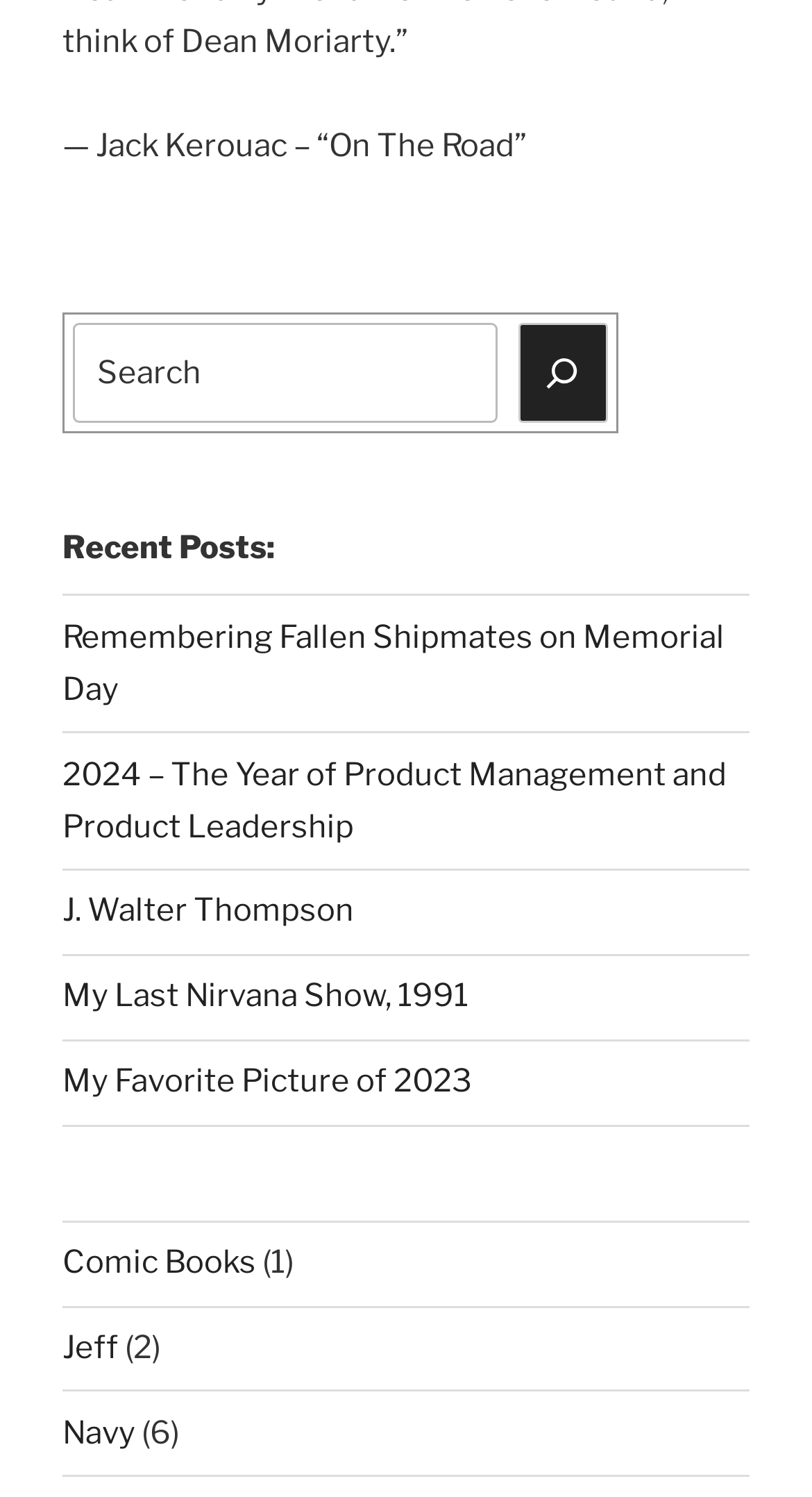What is the purpose of the search box? Please answer the question using a single word or phrase based on the image.

Search